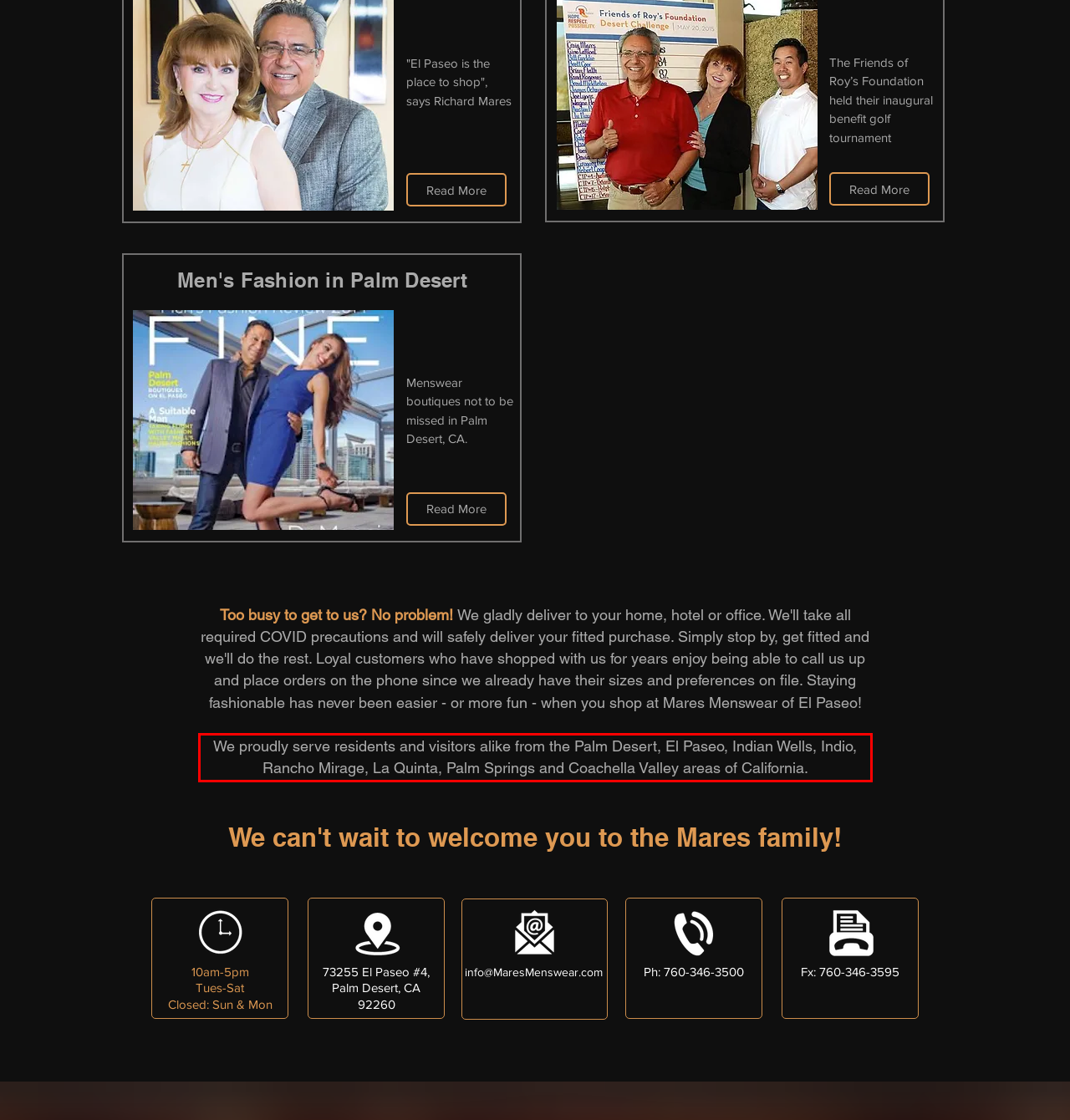Using OCR, extract the text content found within the red bounding box in the given webpage screenshot.

We proudly serve residents and visitors alike from the Palm Desert, El Paseo, Indian Wells, Indio, Rancho Mirage, La Quinta, Palm Springs and Coachella Valley areas of California.